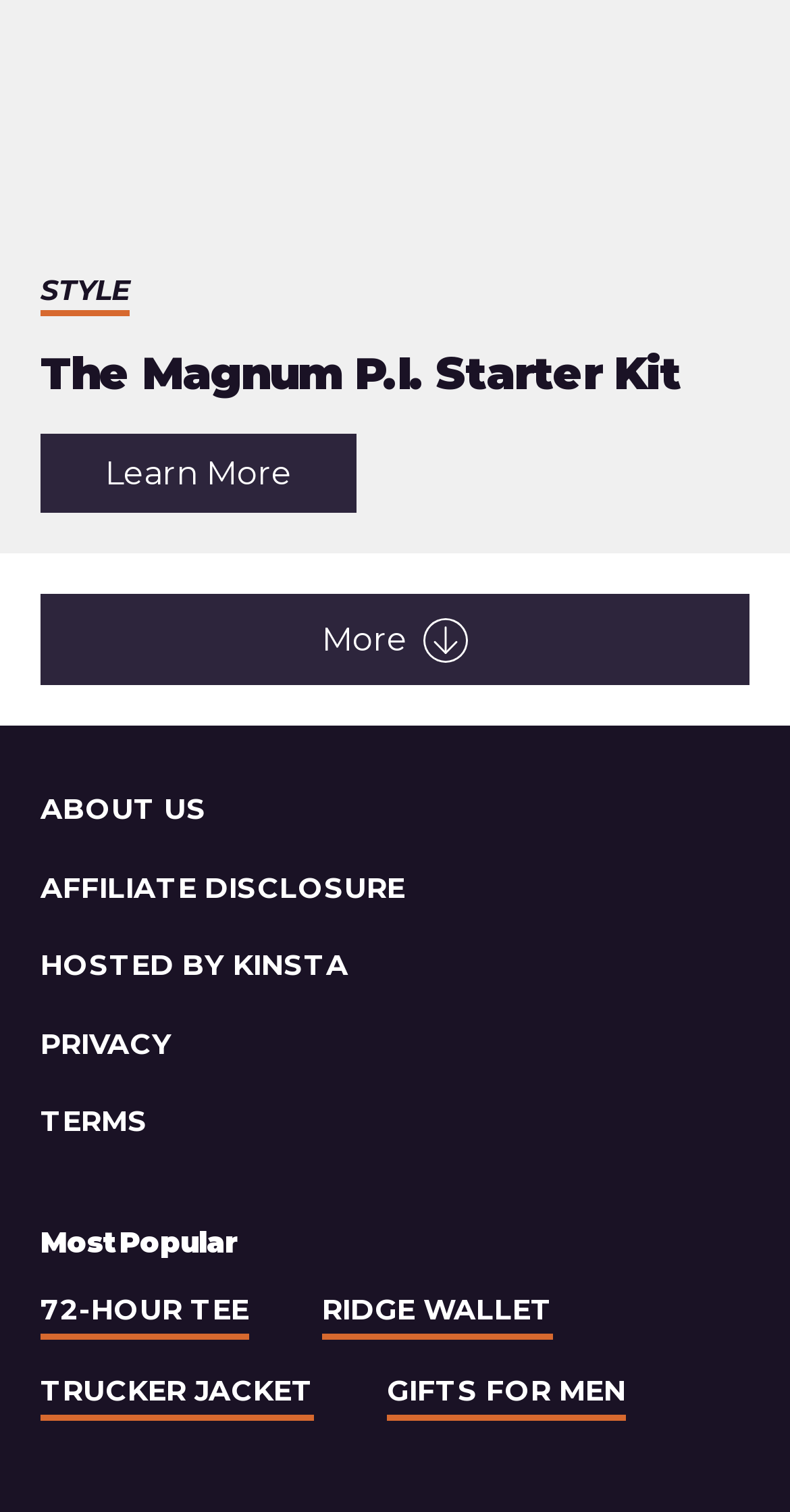What categories are listed in the footer? Based on the screenshot, please respond with a single word or phrase.

About Us, Affiliate Disclosure, etc.